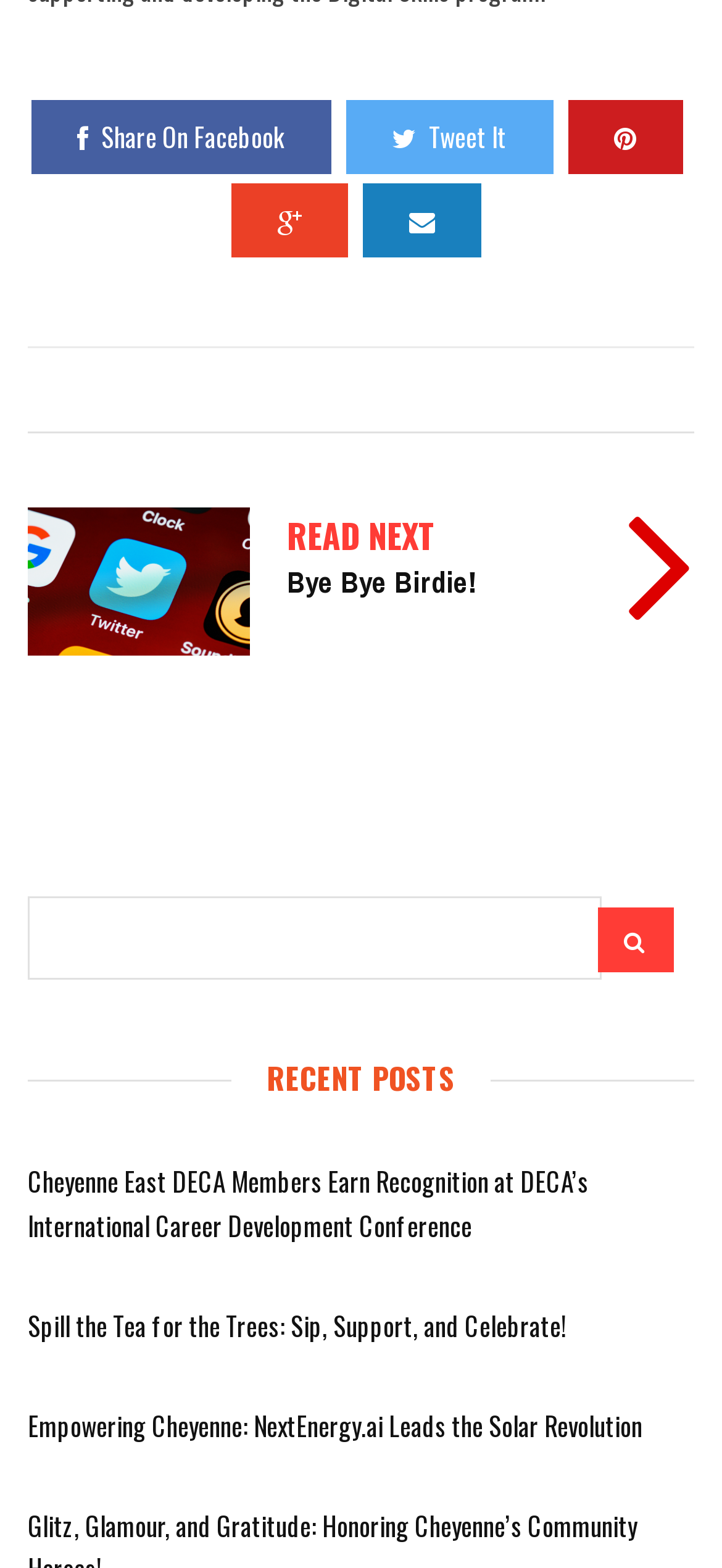Determine the bounding box coordinates of the clickable region to carry out the instruction: "Share on Facebook".

[0.042, 0.063, 0.458, 0.111]